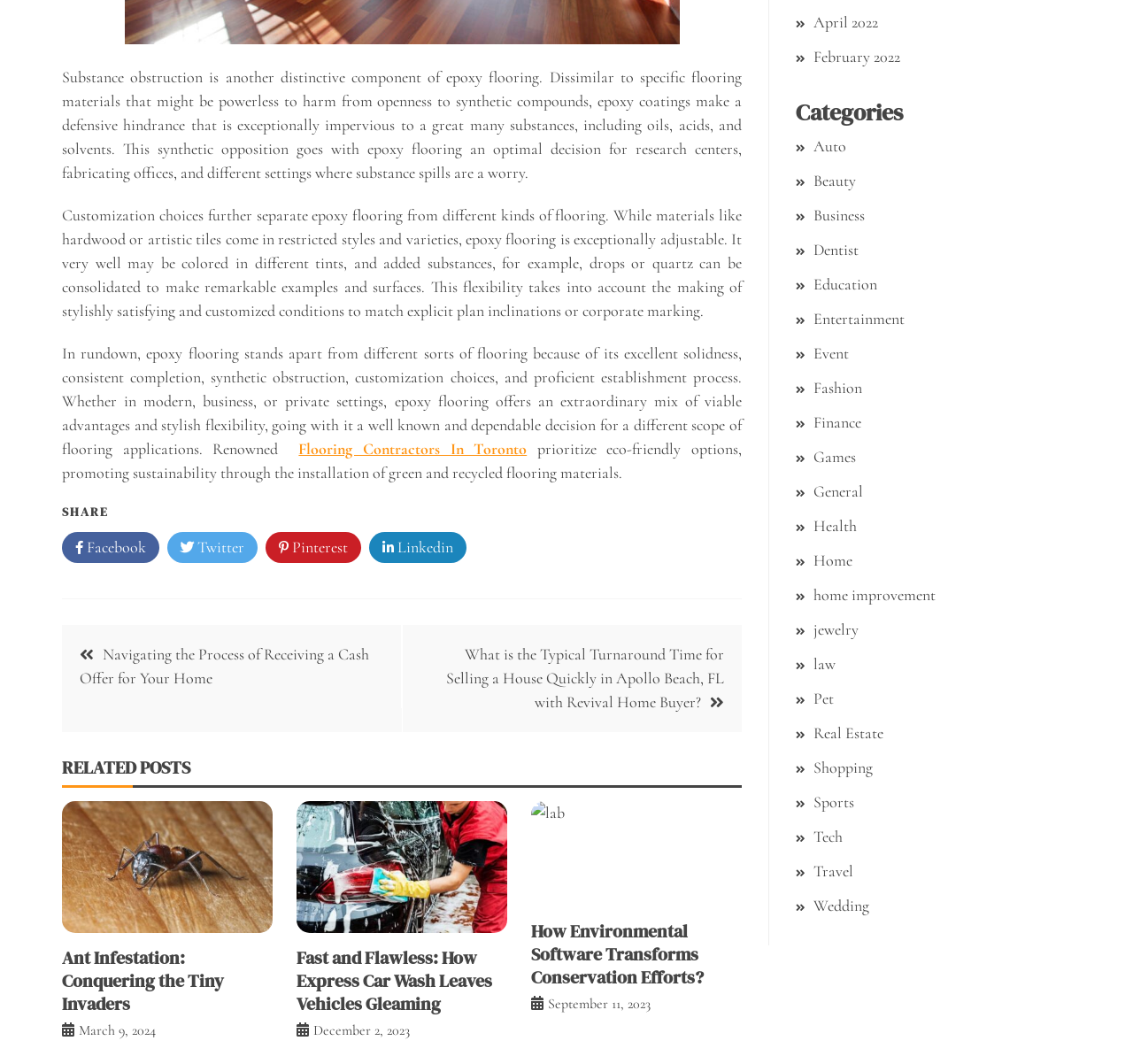How many related posts are there?
Carefully examine the image and provide a detailed answer to the question.

There are three related posts on the webpage, which are 'Ant Infestation: Conquering the Tiny Invaders', 'Fast and Flawless: How Express Car Wash Leaves Vehicles Gleaming', and 'How Environmental Software Transforms Conservation Efforts?'.